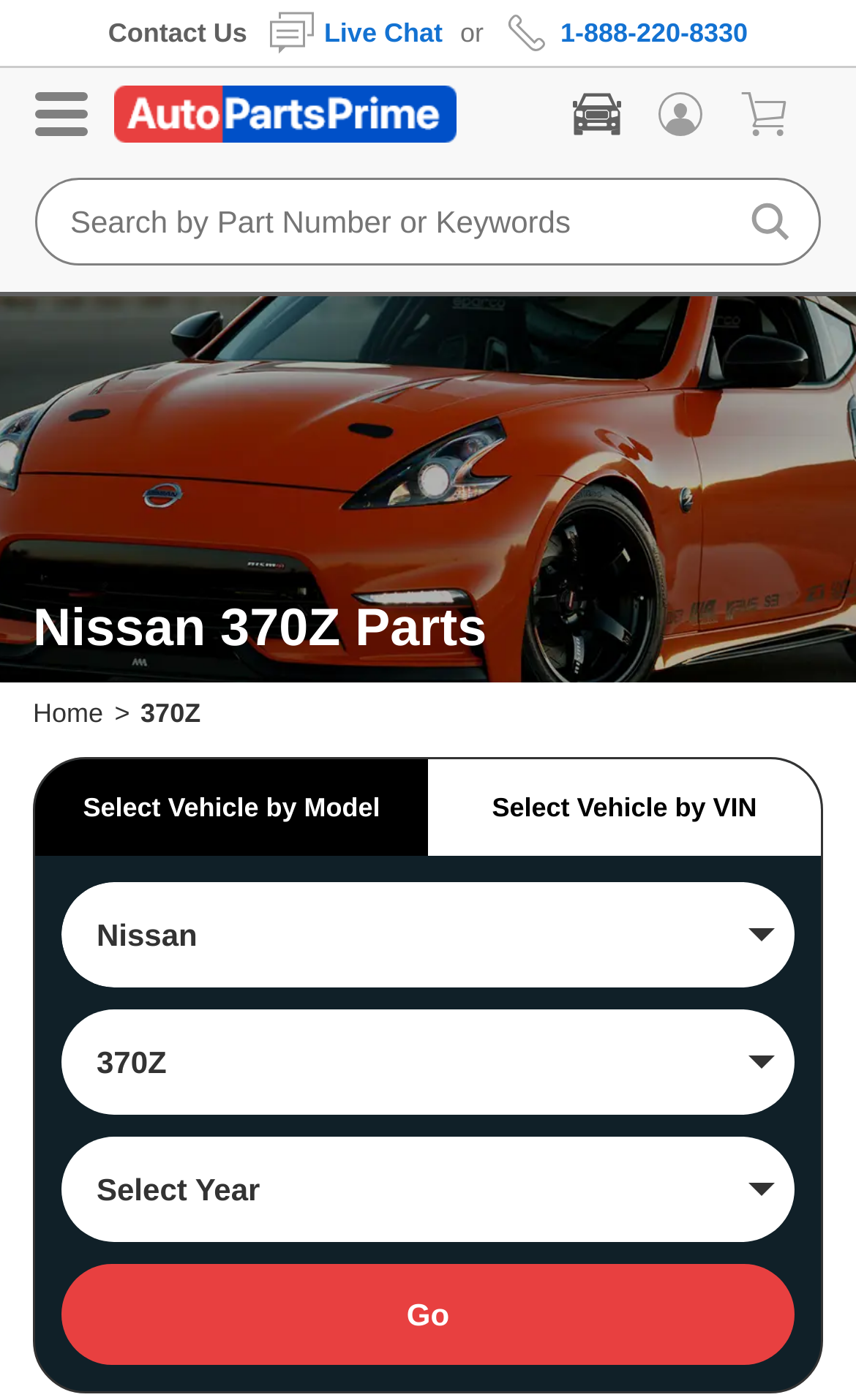Determine the primary headline of the webpage.

Nissan 370Z Parts